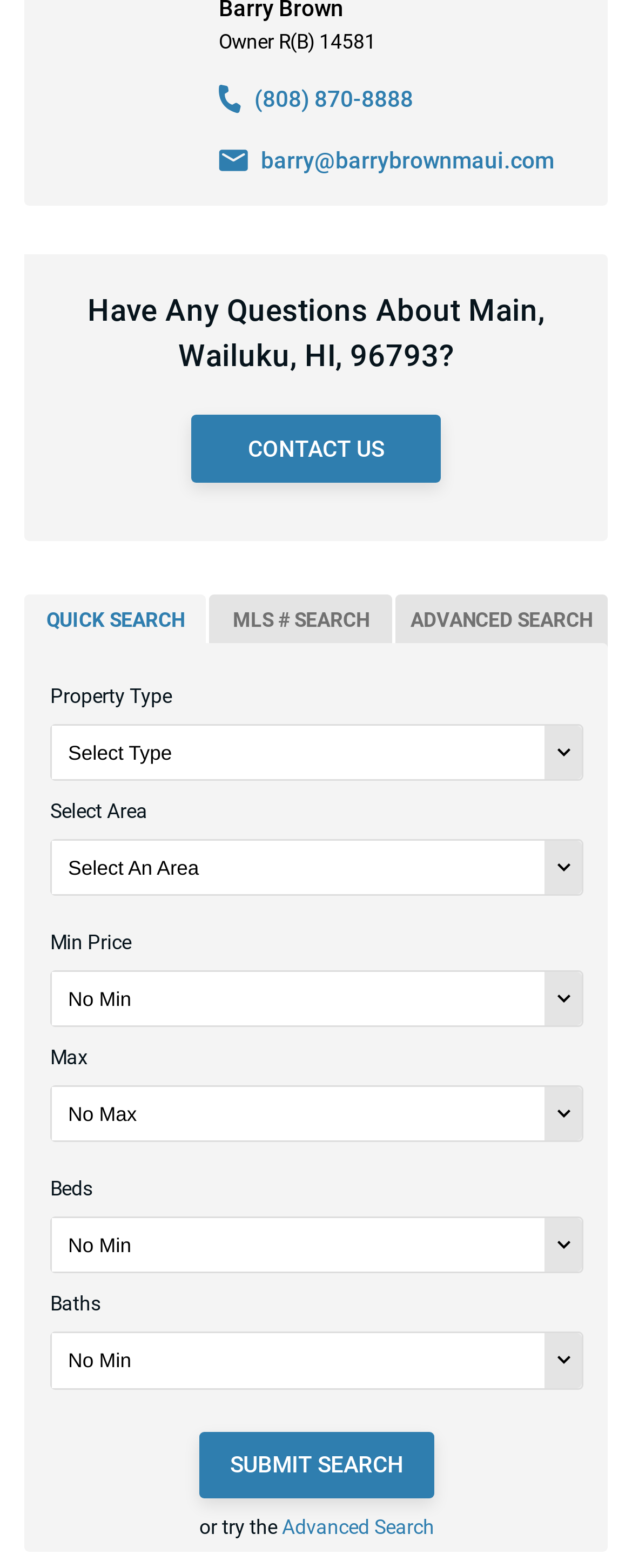How many bedrooms can be selected in the search?
Observe the image and answer the question with a one-word or short phrase response.

Unknown